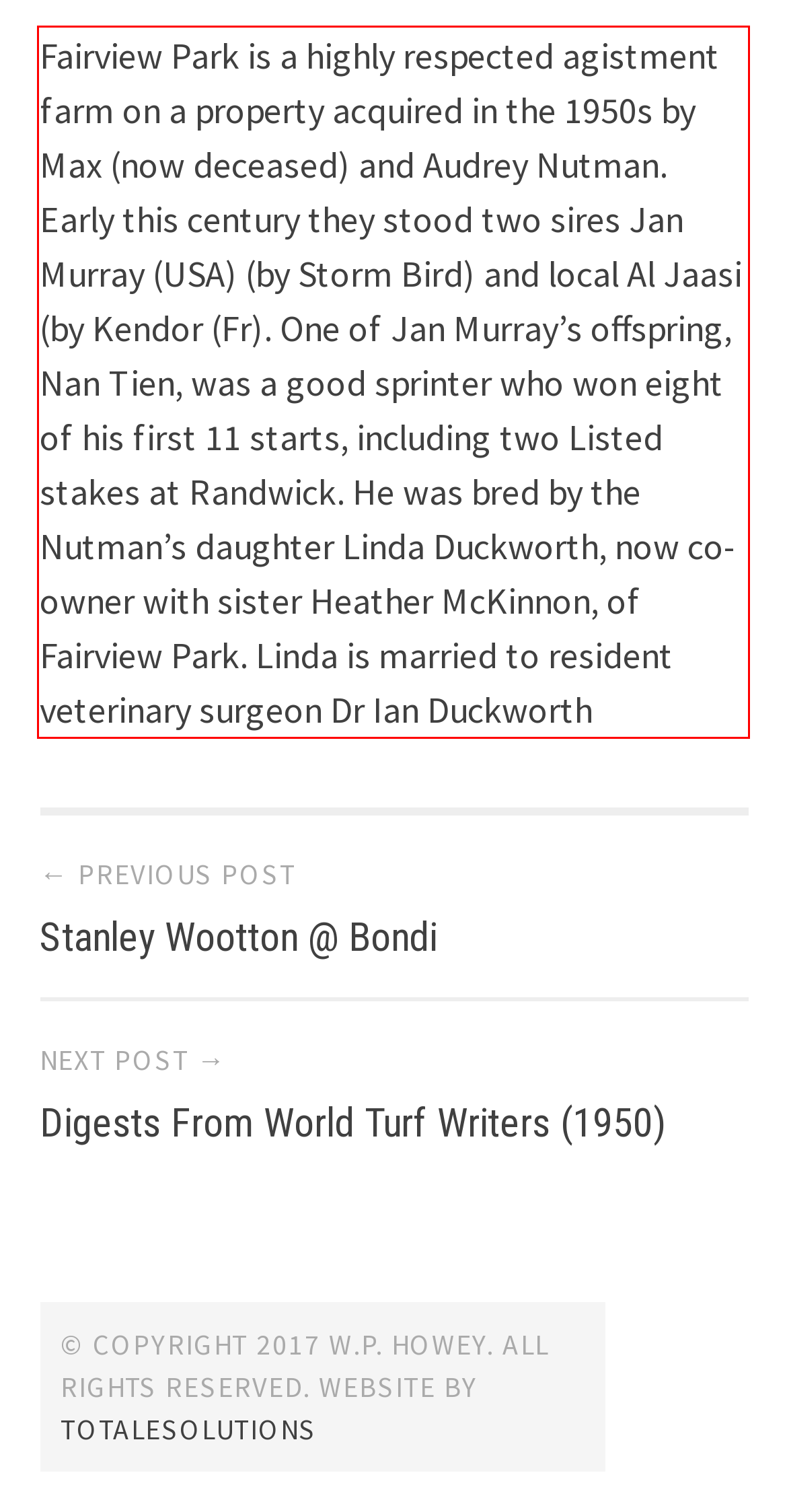You are provided with a screenshot of a webpage containing a red bounding box. Please extract the text enclosed by this red bounding box.

Fairview Park is a highly respected agistment farm on a property acquired in the 1950s by Max (now deceased) and Audrey Nutman. Early this century they stood two sires Jan Murray (USA) (by Storm Bird) and local Al Jaasi (by Kendor (Fr). One of Jan Murray’s offspring, Nan Tien, was a good sprinter who won eight of his first 11 starts, including two Listed stakes at Randwick. He was bred by the Nutman’s daughter Linda Duckworth, now co-owner with sister Heather McKinnon, of Fairview Park. Linda is married to resident veterinary surgeon Dr Ian Duckworth